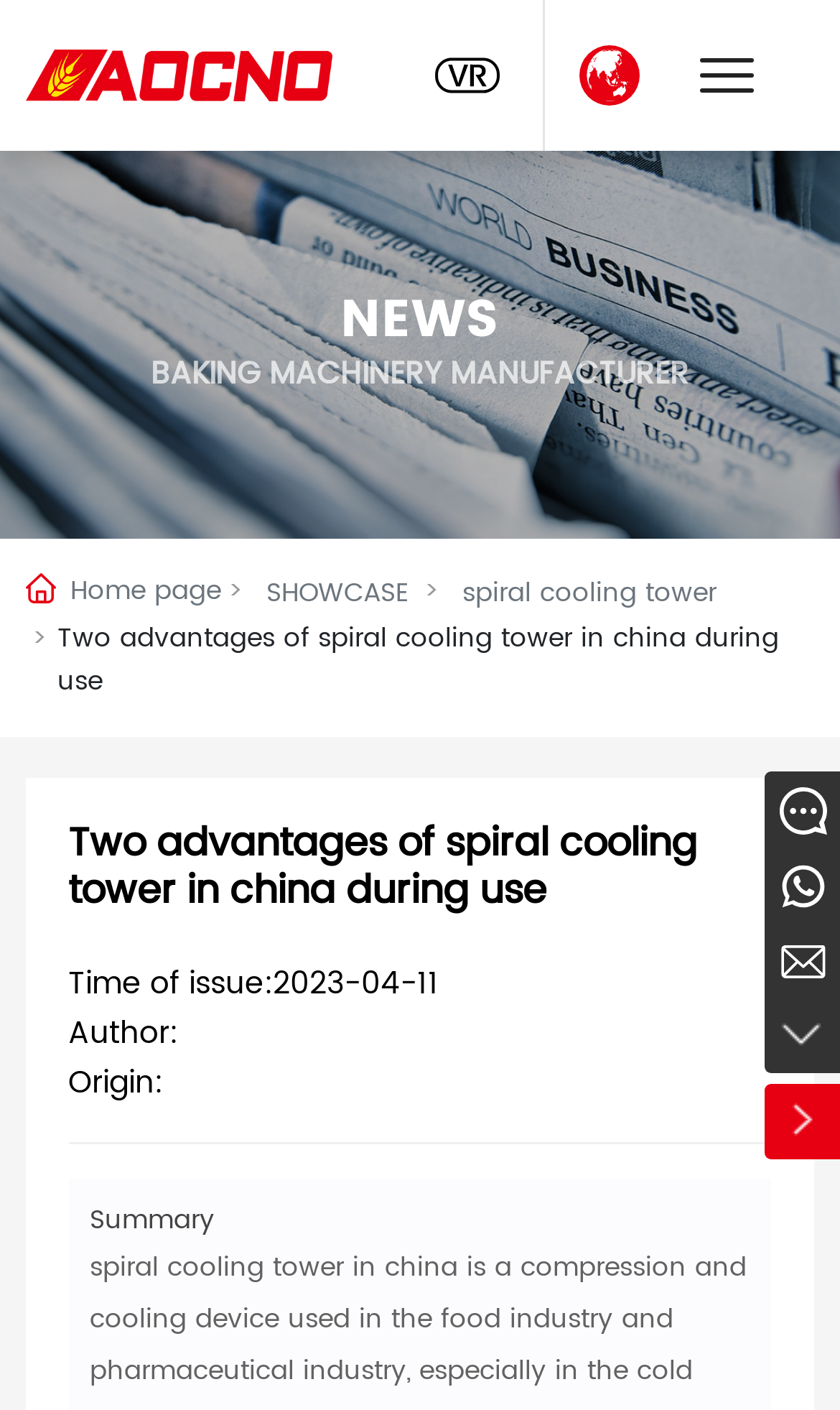Determine the bounding box coordinates for the clickable element to execute this instruction: "Click the link to view news". Provide the coordinates as four float numbers between 0 and 1, i.e., [left, top, right, bottom].

[0.03, 0.206, 0.97, 0.25]